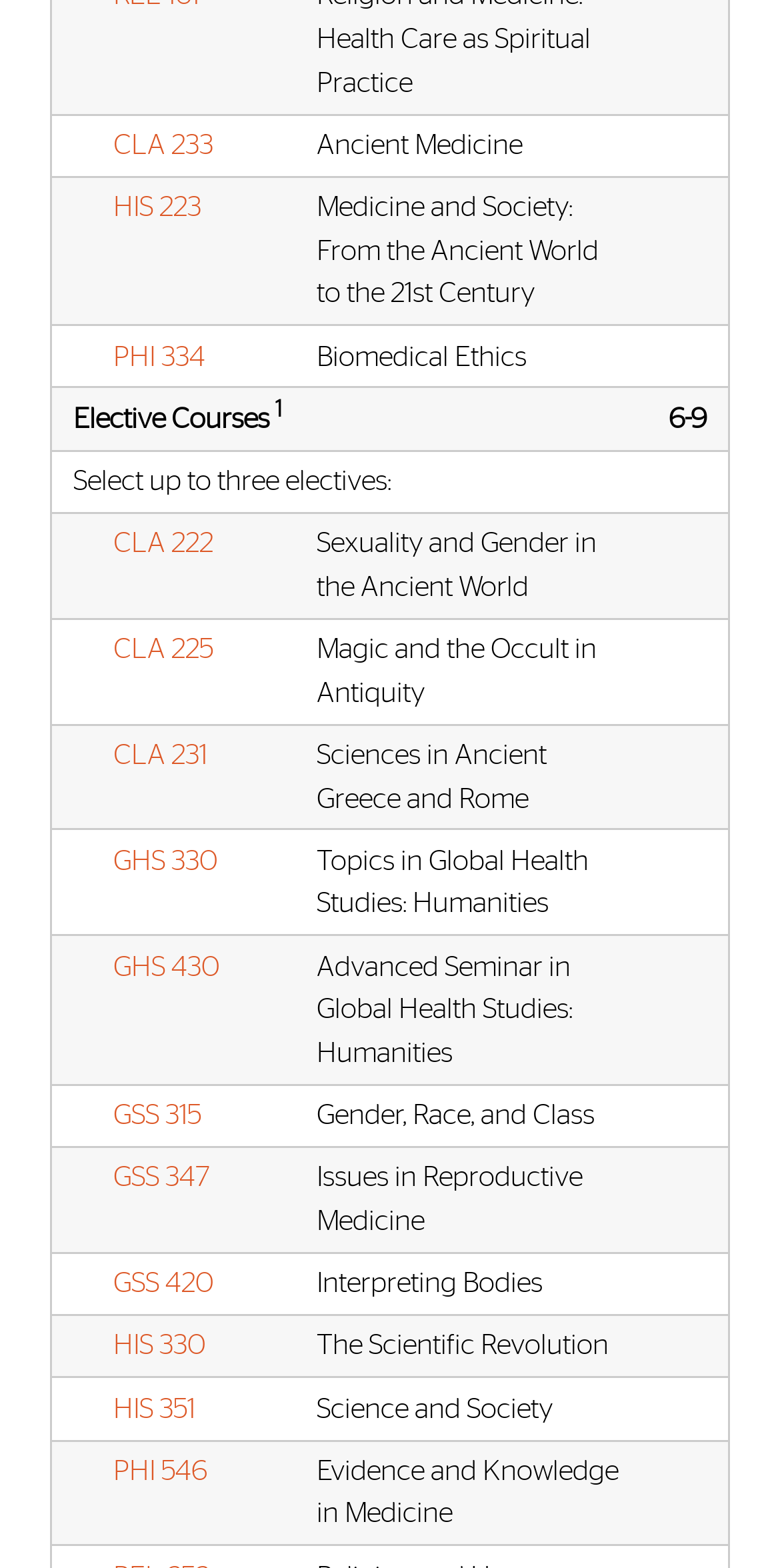Please find the bounding box coordinates of the element that you should click to achieve the following instruction: "Explore the topic 'Sciences in Ancient Greece and Rome'". The coordinates should be presented as four float numbers between 0 and 1: [left, top, right, bottom].

[0.378, 0.462, 0.829, 0.529]